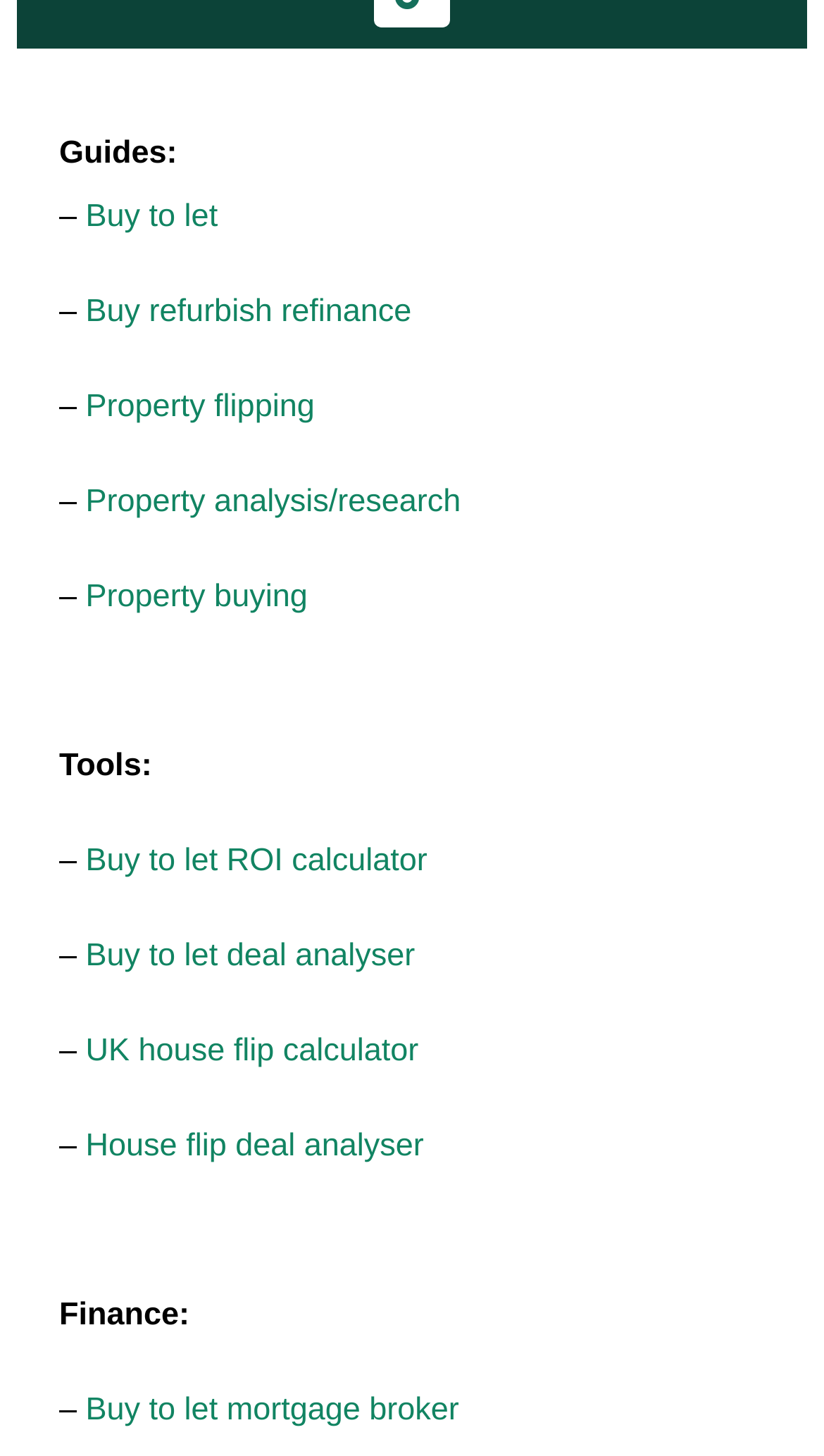How many tools are provided on this webpage?
Kindly answer the question with as much detail as you can.

The webpage provides five tools, which can be found under the 'Tools:' section. These tools are 'Buy to let ROI calculator', 'Buy to let deal analyser', 'UK house flip calculator', 'House flip deal analyser', and a 'Buy to let mortgage broker'.